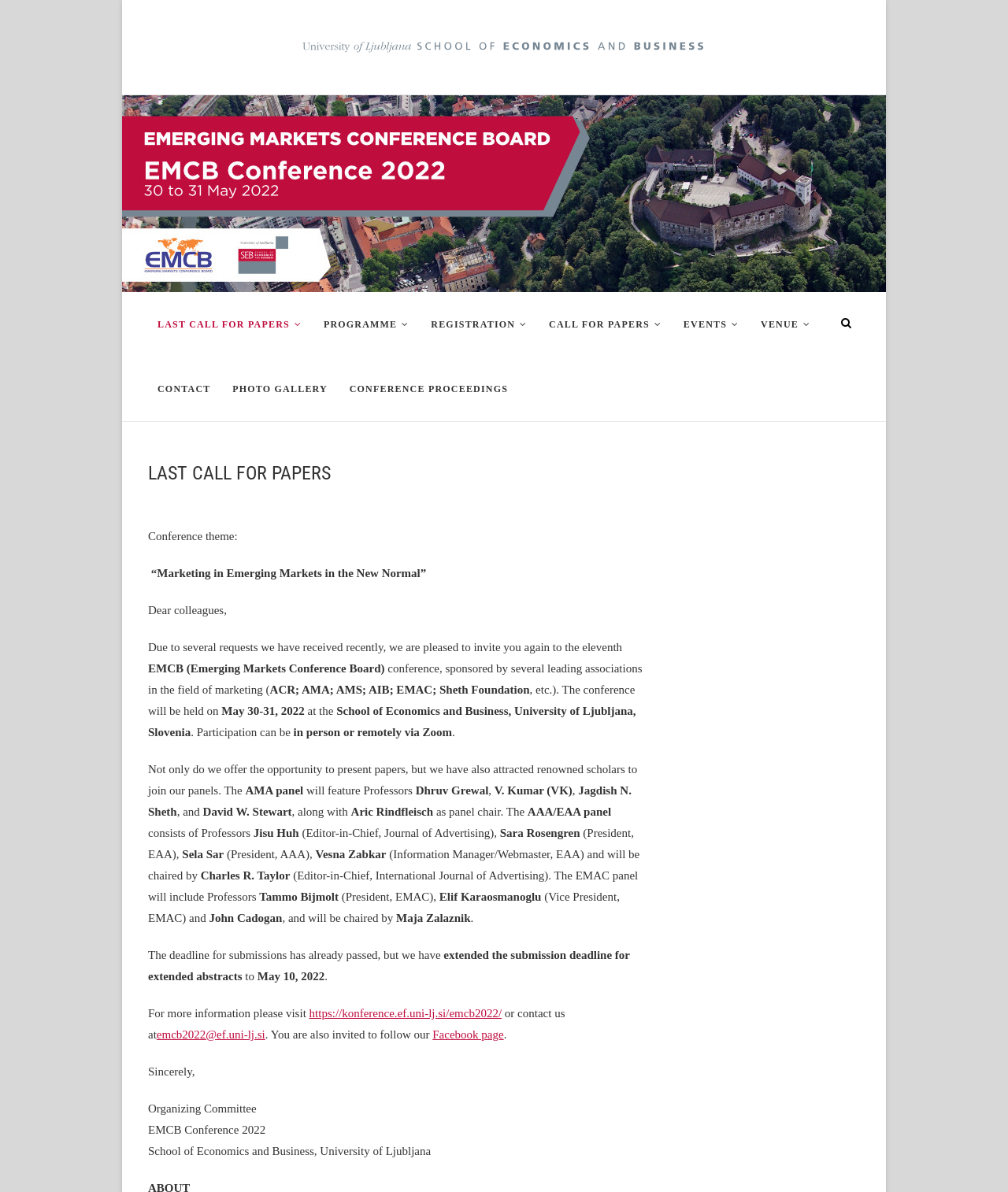Find the bounding box coordinates of the clickable area required to complete the following action: "Click on the 'LAST CALL FOR PAPERS' link".

[0.147, 0.245, 0.309, 0.299]